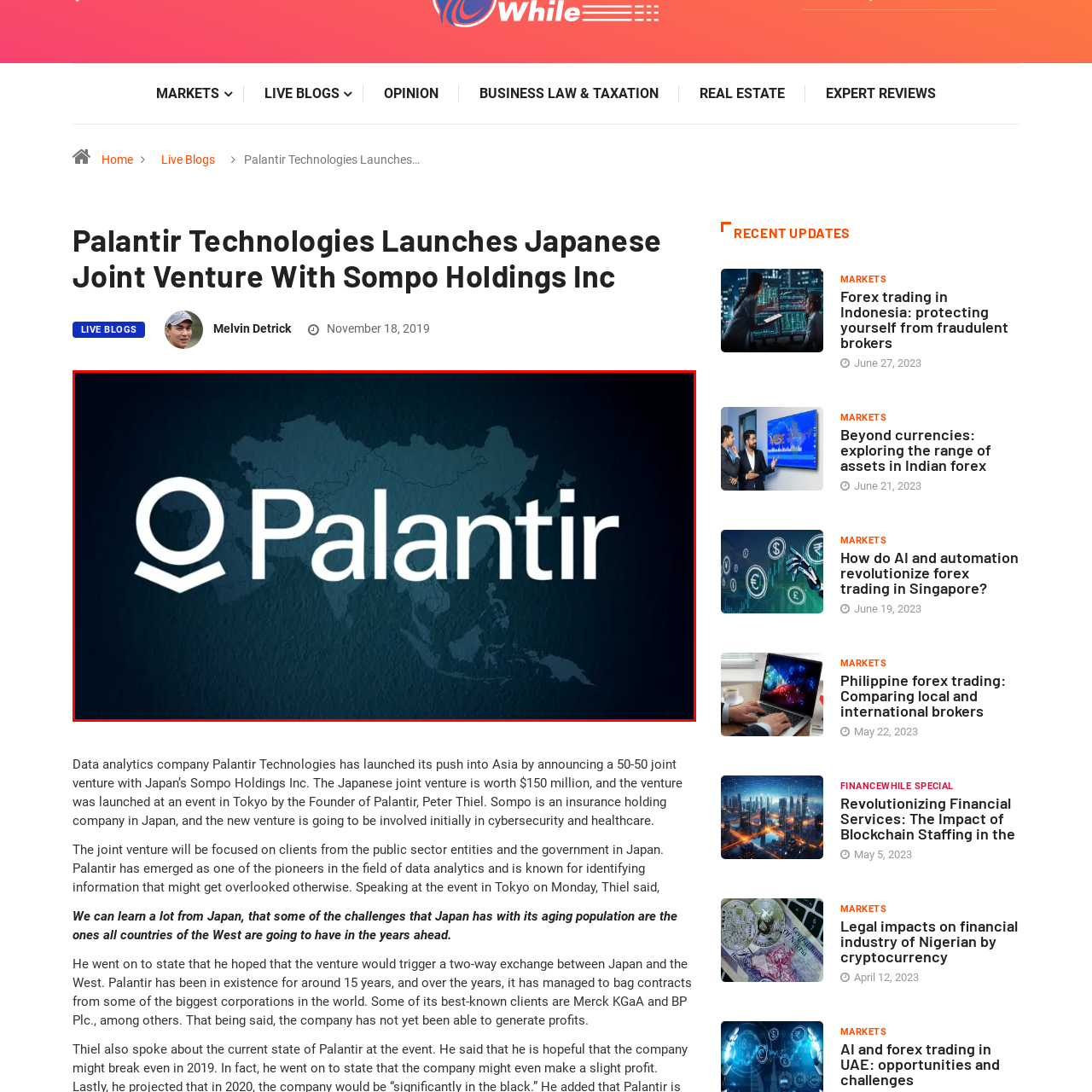Please look at the highlighted area within the red border and provide the answer to this question using just one word or phrase: 
What is the purpose of Palantir's joint initiative with Sompo Holdings Inc.?

Enhance cybersecurity and healthcare services